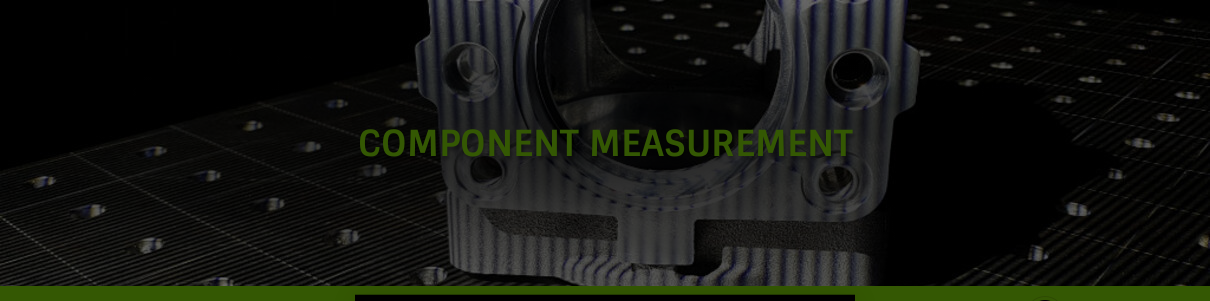Provide a brief response using a word or short phrase to this question:
What is the specialty of sigma3D?

Accurate and efficient contract measurements